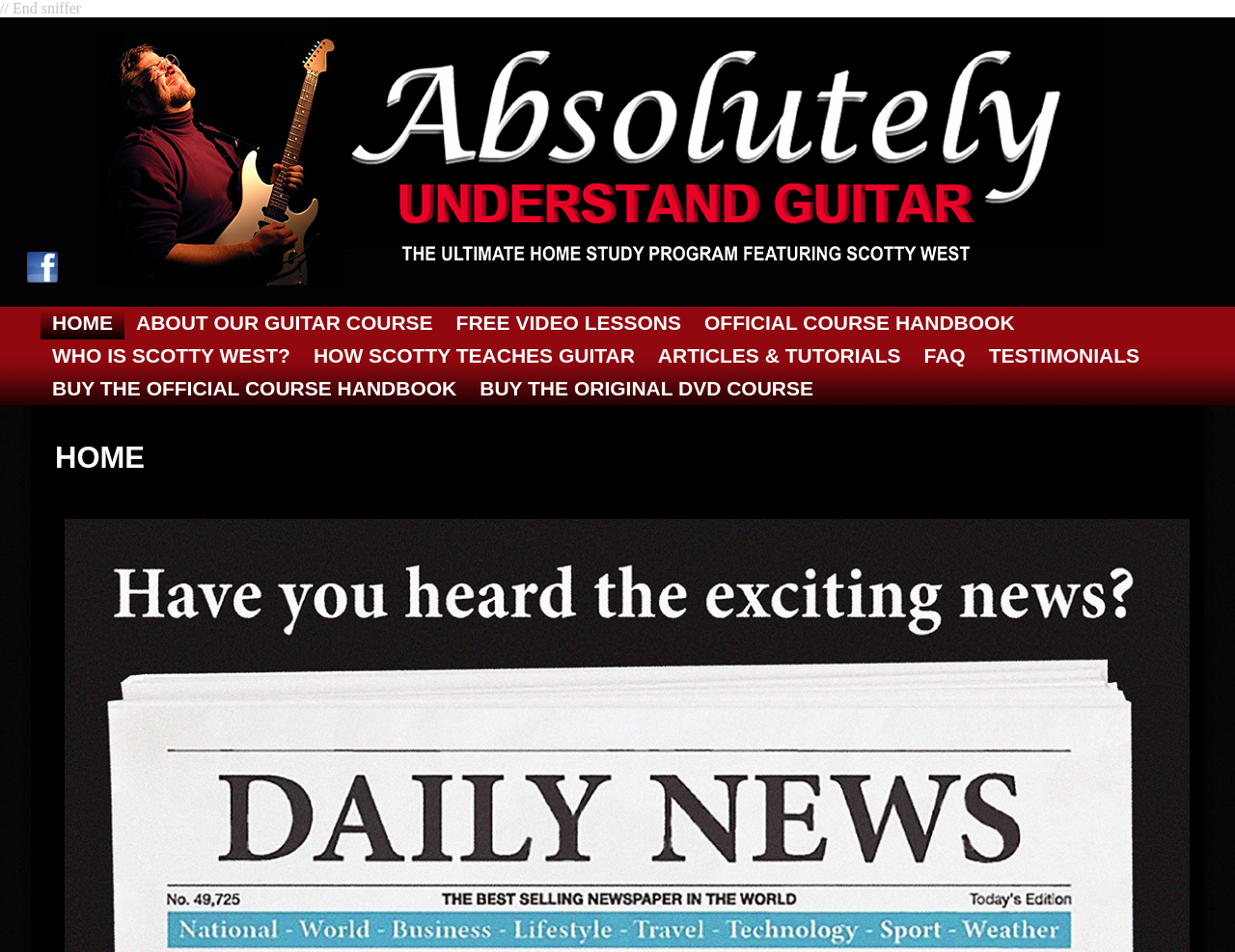Find and provide the bounding box coordinates for the UI element described with: "Buy the Original DVD Course".

[0.379, 0.391, 0.668, 0.426]